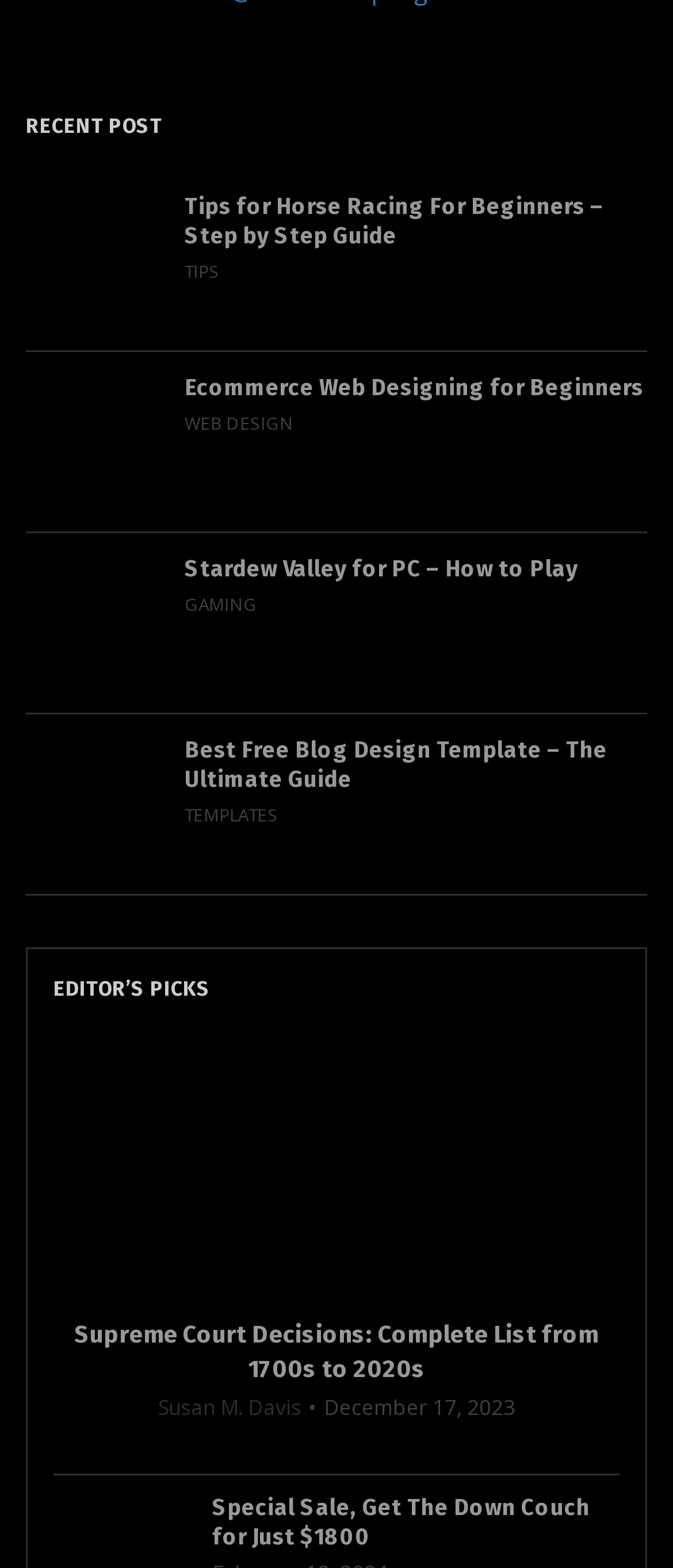Provide the bounding box coordinates of the HTML element this sentence describes: "All Products". The bounding box coordinates consist of four float numbers between 0 and 1, i.e., [left, top, right, bottom].

None